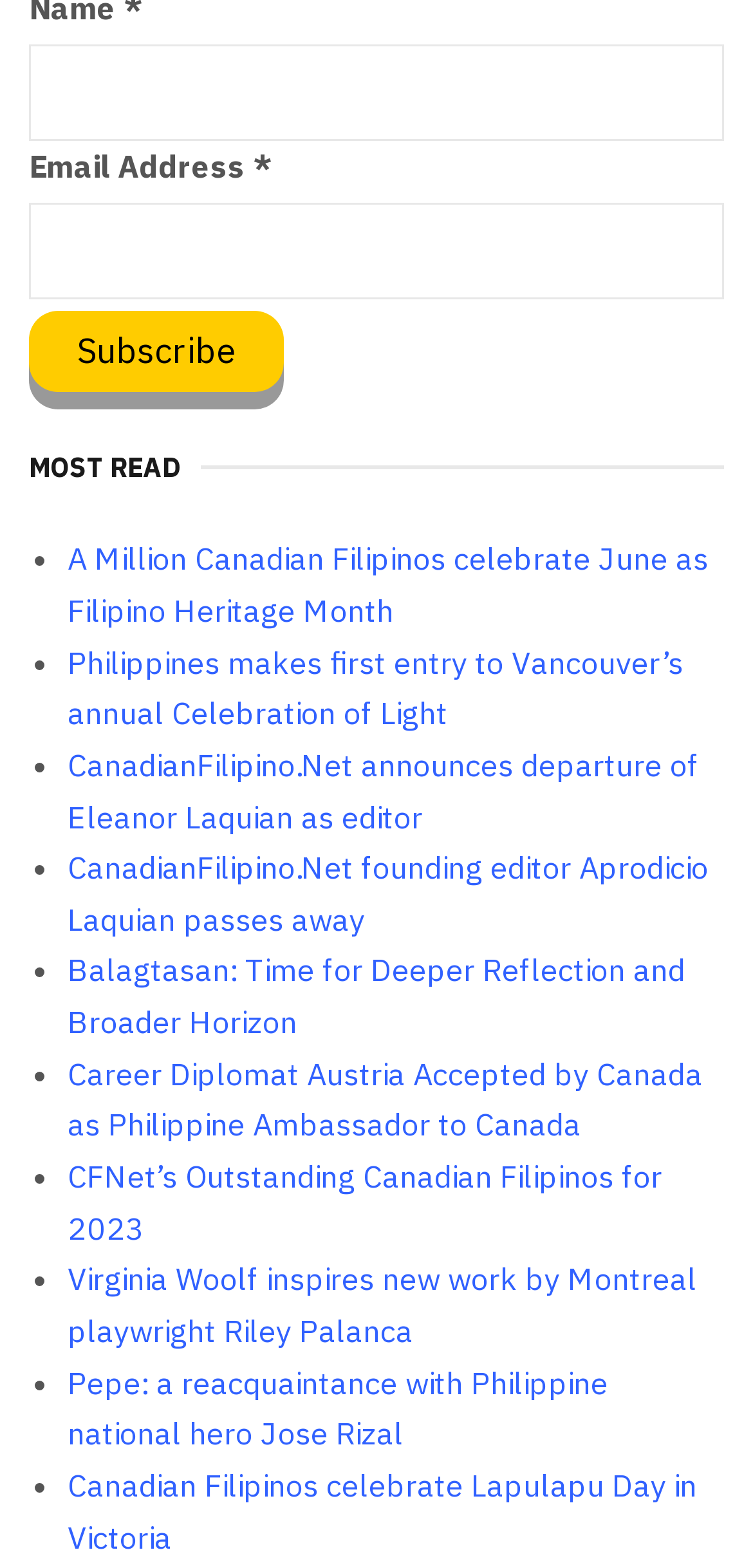For the element described, predict the bounding box coordinates as (top-left x, top-left y, bottom-right x, bottom-right y). All values should be between 0 and 1. Element description: parent_node: Email Address * name="EMAIL"

[0.038, 0.129, 0.962, 0.19]